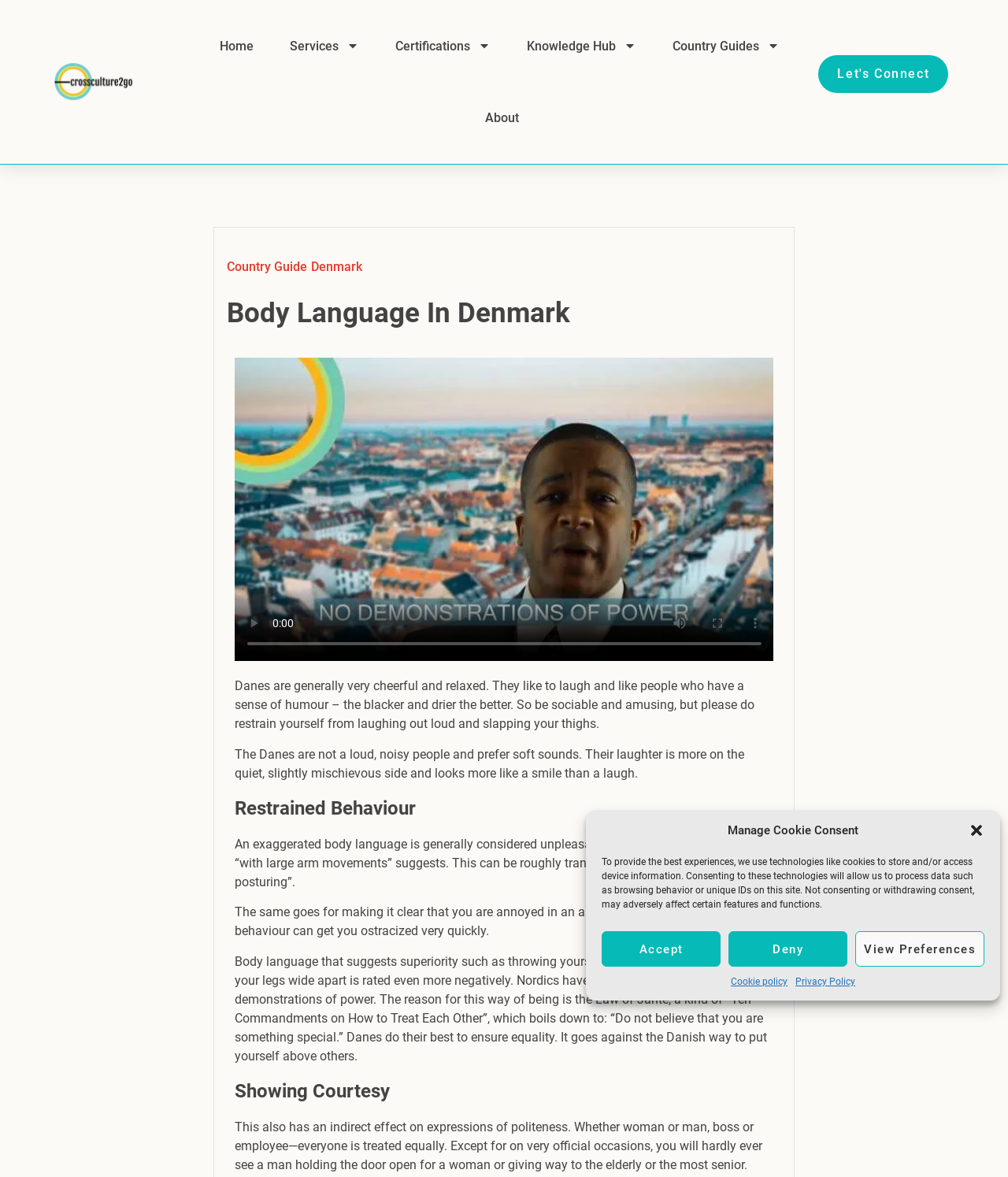Identify the bounding box coordinates of the clickable section necessary to follow the following instruction: "Click on the 'December 2023' link". The coordinates should be presented as four float numbers from 0 to 1, i.e., [left, top, right, bottom].

None